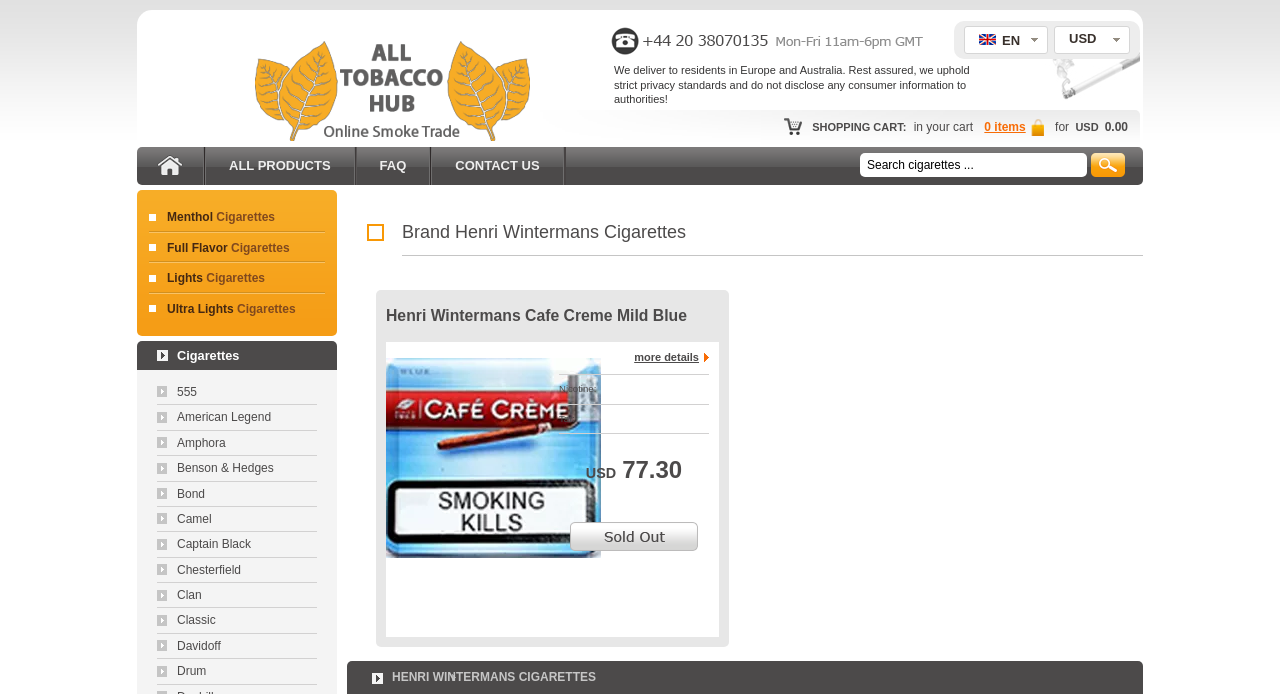With reference to the image, please provide a detailed answer to the following question: How many items are in the shopping cart?

The number of items in the shopping cart is 0, as indicated by the link '0 items' next to the 'SHOPPING CART:' label.